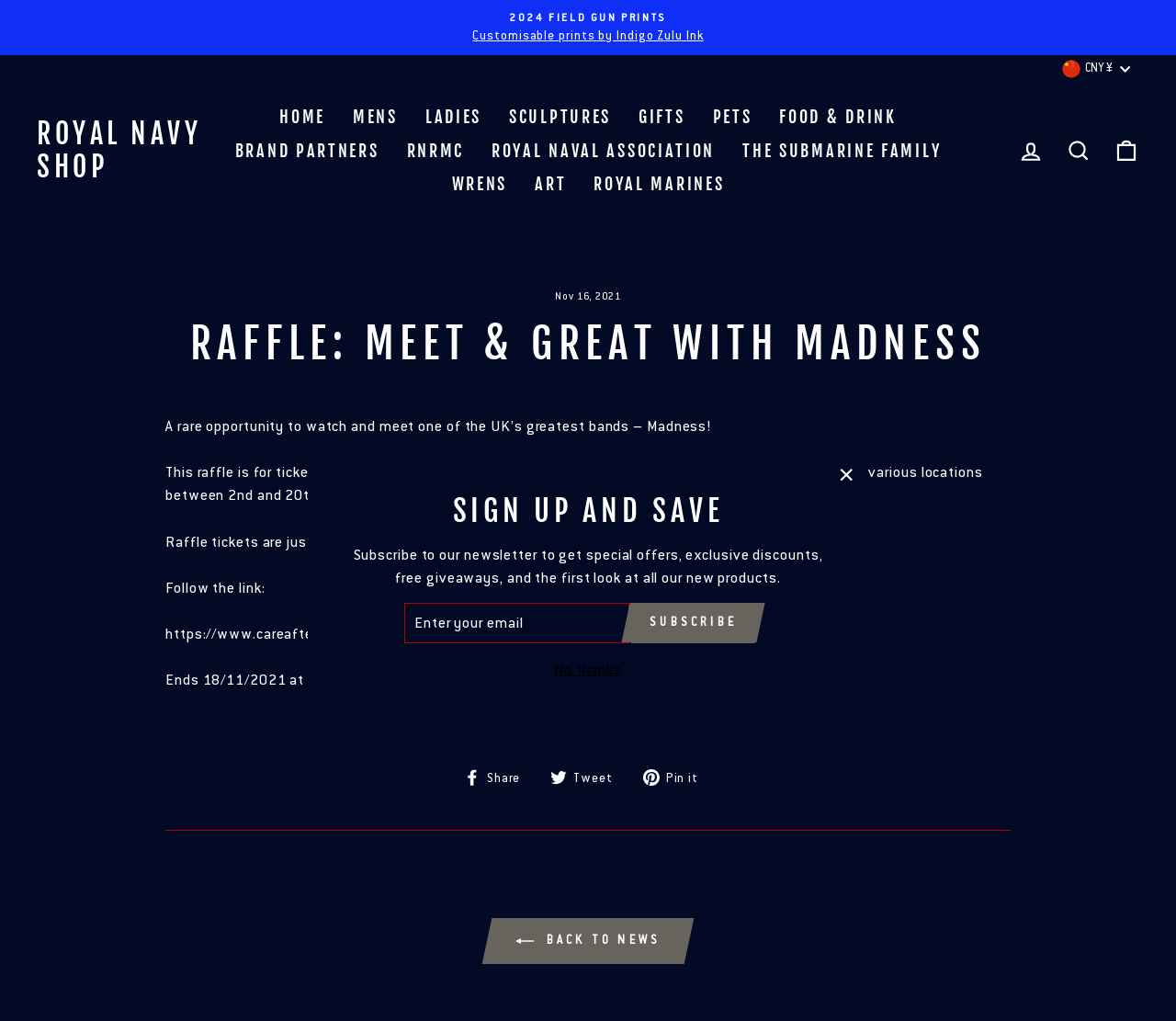Please give a concise answer to this question using a single word or phrase: 
What is the name of the band mentioned on this webpage?

Madness